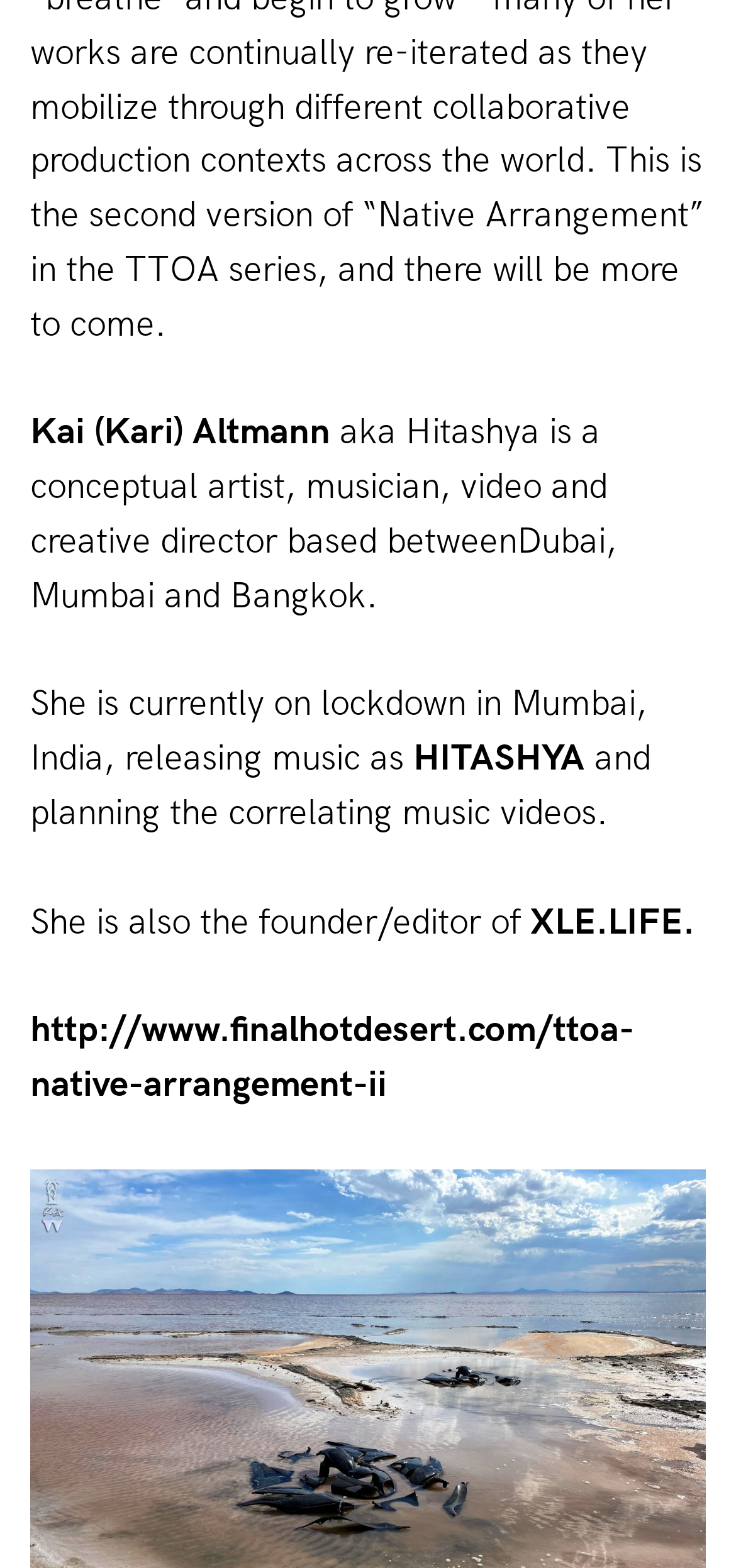What is the name of the website founded by the artist?
Refer to the screenshot and answer in one word or phrase.

XLE.LIFE